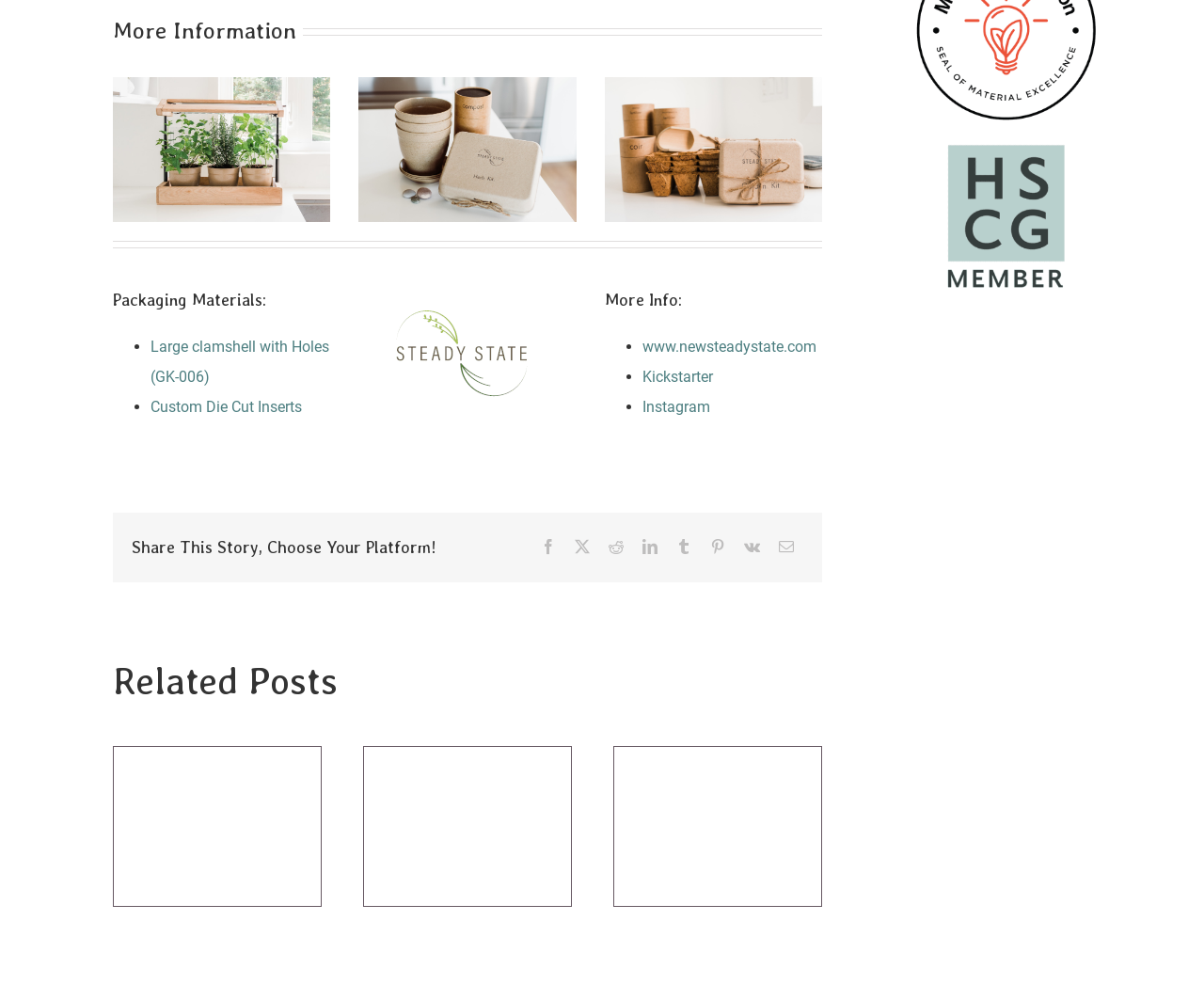Please find and report the bounding box coordinates of the element to click in order to perform the following action: "Check out 'Plant-Based Vegan Soap'". The coordinates should be expressed as four float numbers between 0 and 1, in the format [left, top, right, bottom].

[0.509, 0.758, 0.683, 0.921]